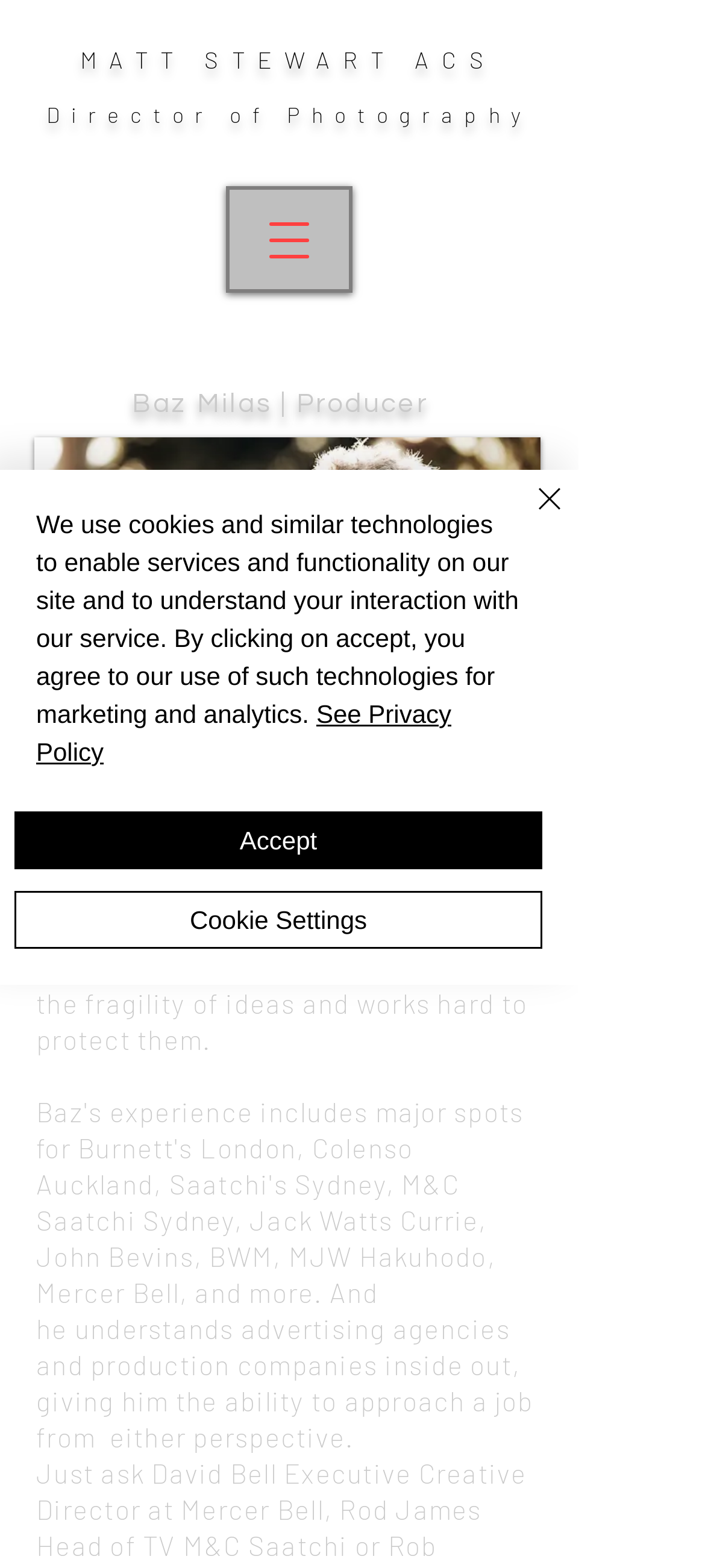Using details from the image, please answer the following question comprehensively:
What is the name of the image on the webpage?

The webpage contains an image with the name 'BAZ FINAL.jpg', which is indicated by the image element on the webpage.